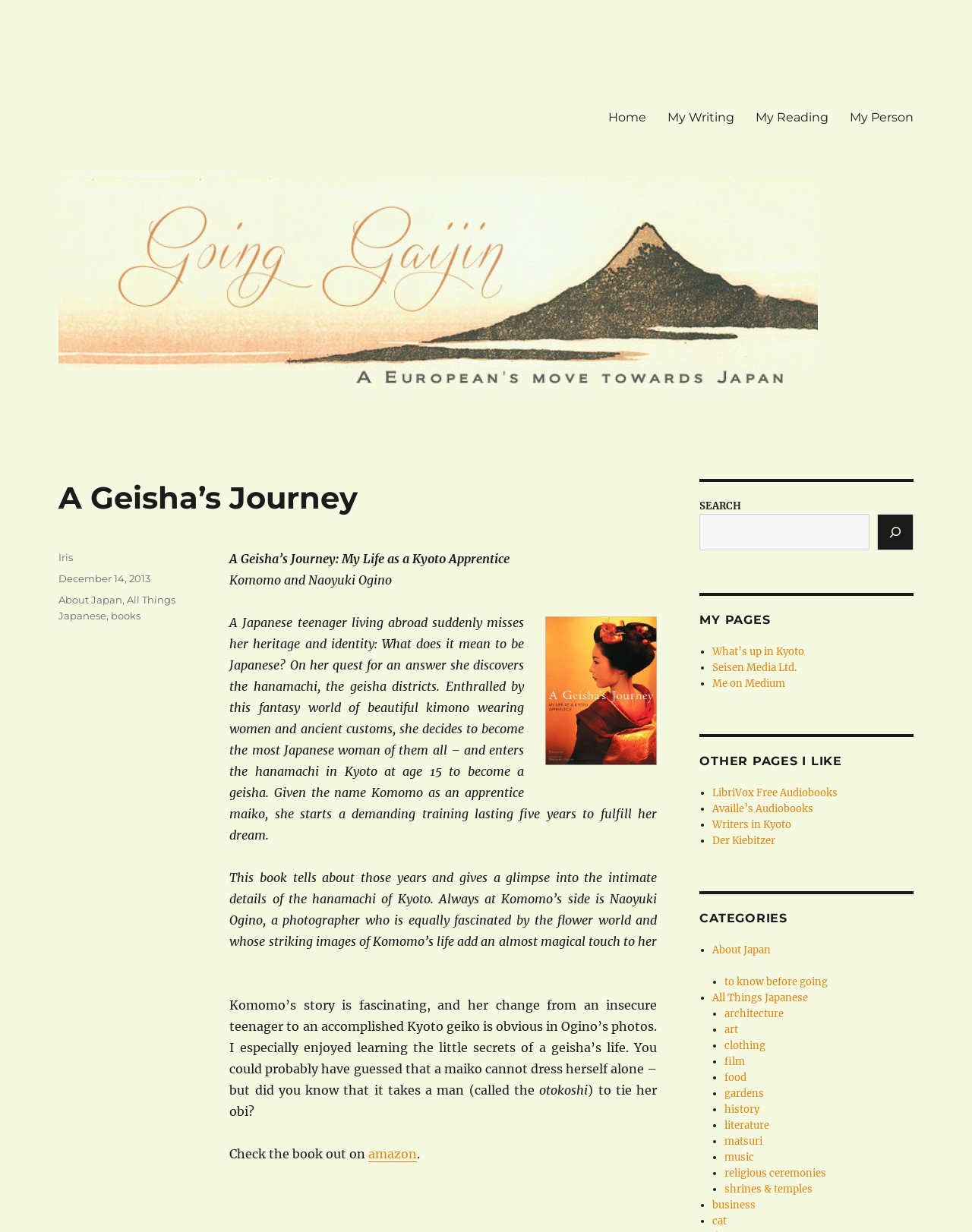Where can the book be checked out?
Please elaborate on the answer to the question with detailed information.

The text mentions that the book can be checked out on amazon, with a link provided to the amazon website.